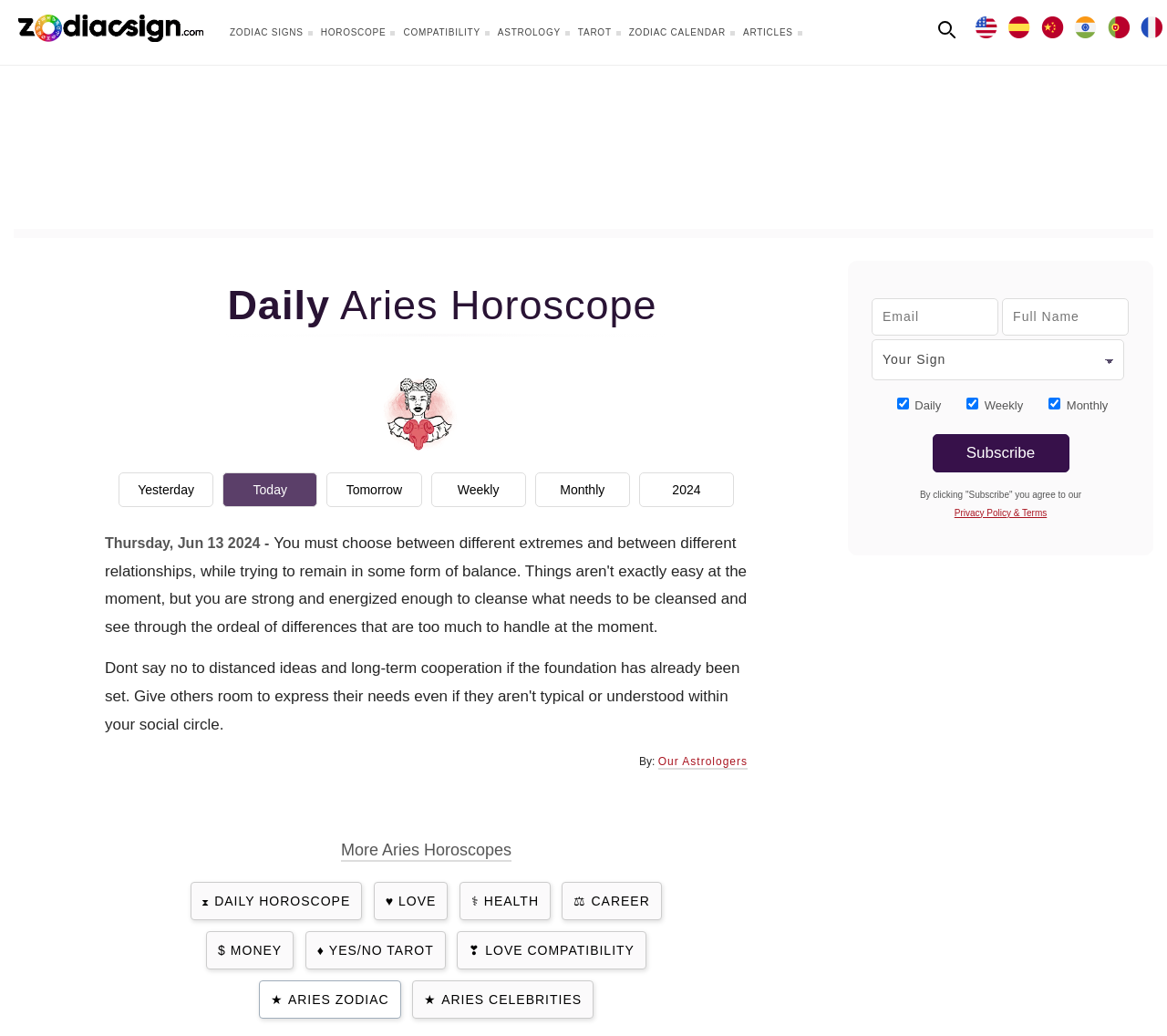Given the description "Aries Zodiac", provide the bounding box coordinates of the corresponding UI element.

[0.222, 0.946, 0.344, 0.983]